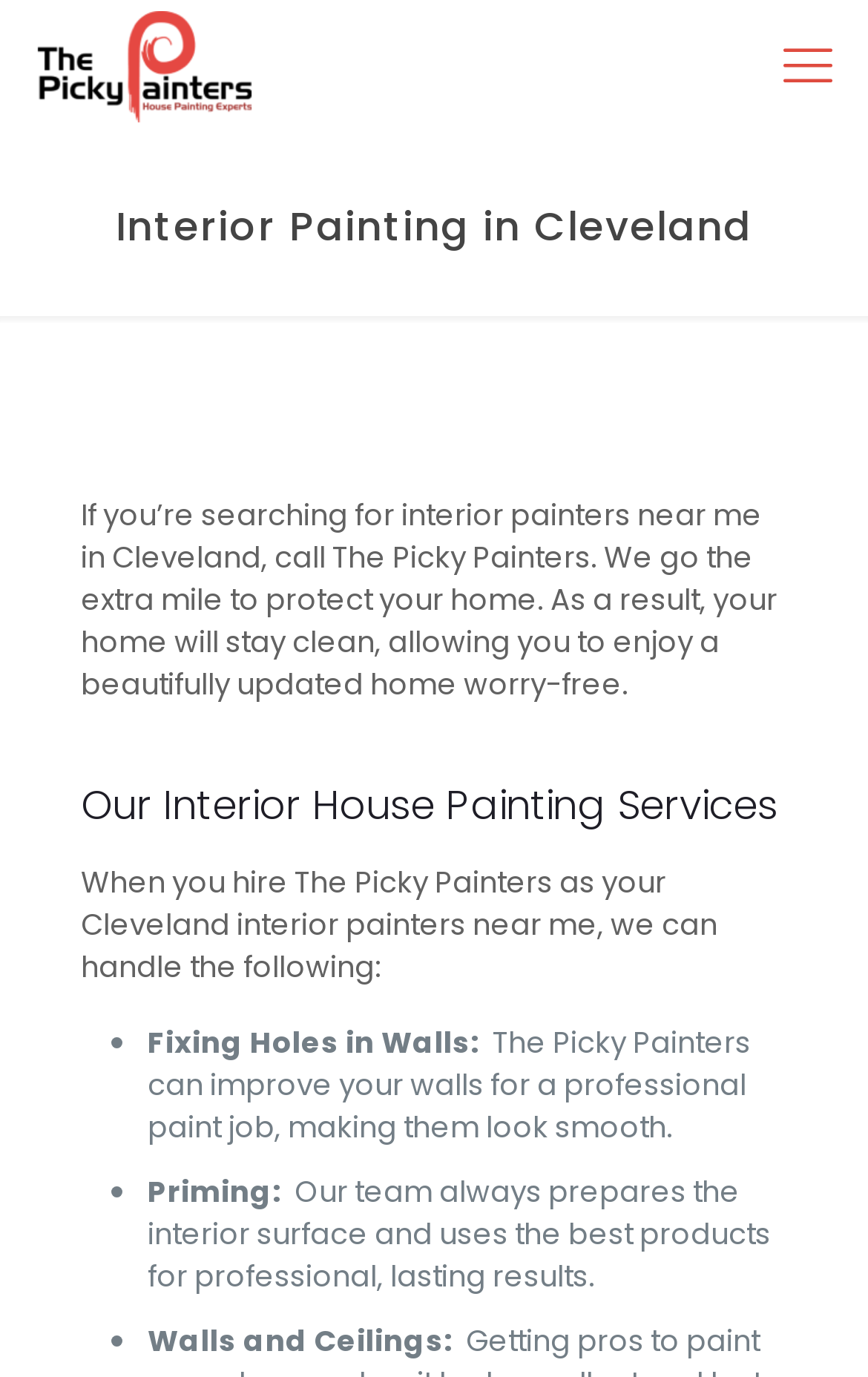What is the first service provided by the interior painters?
Please provide a single word or phrase in response based on the screenshot.

Fixing Holes in Walls